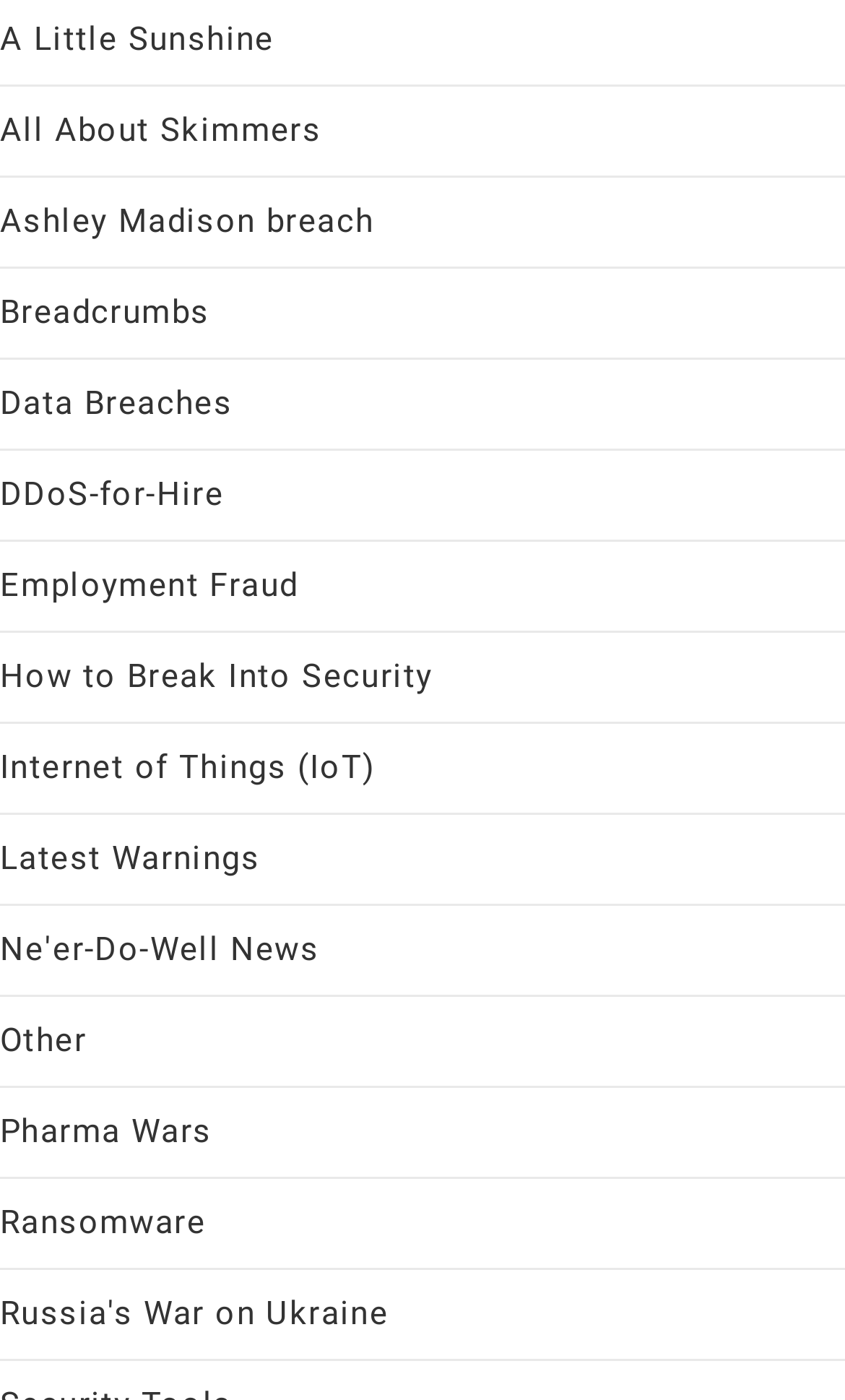Determine the coordinates of the bounding box that should be clicked to complete the instruction: "Learn about 'Ransomware'". The coordinates should be represented by four float numbers between 0 and 1: [left, top, right, bottom].

[0.0, 0.859, 0.244, 0.887]